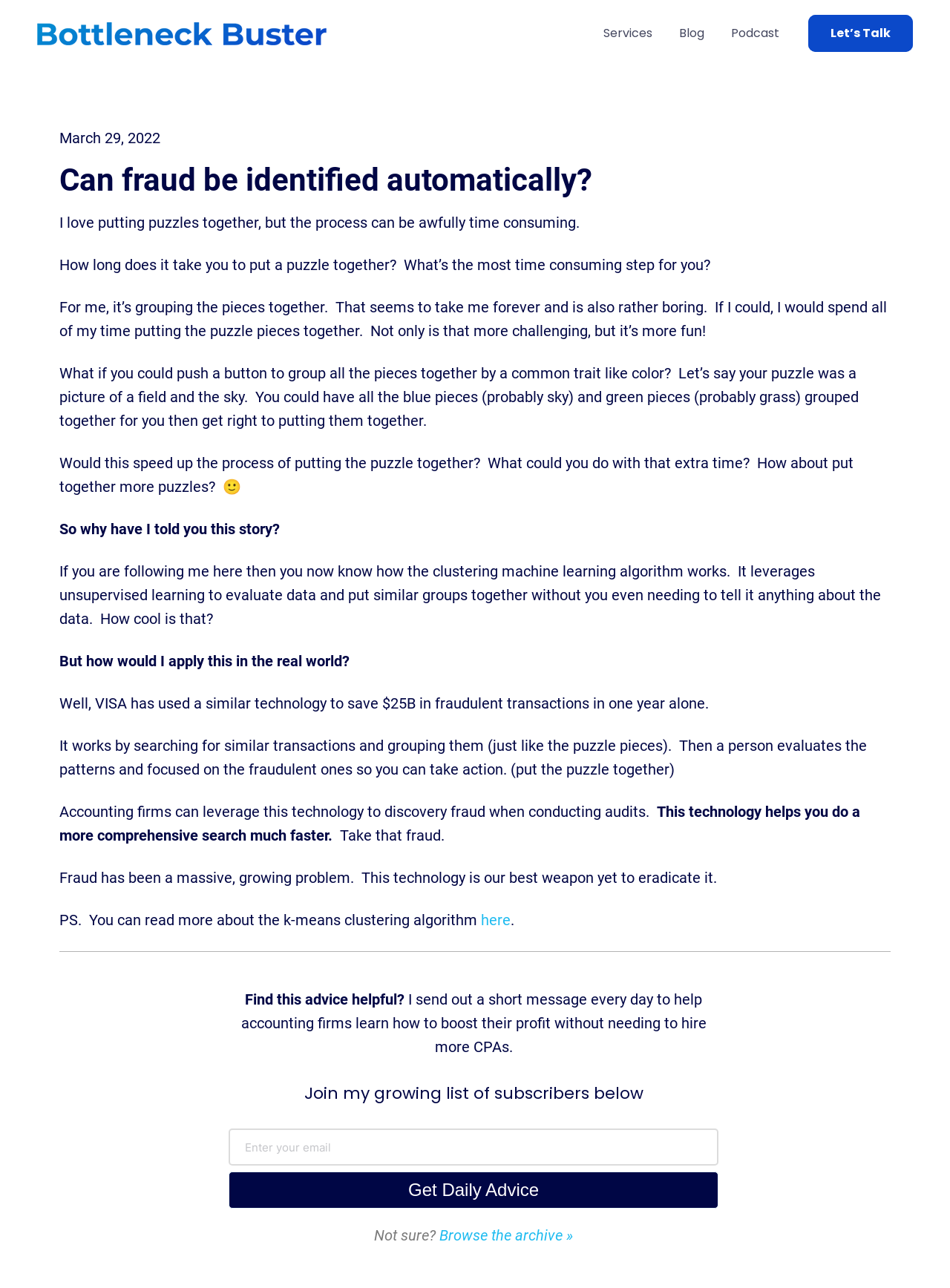Please identify the bounding box coordinates of the element that needs to be clicked to perform the following instruction: "Click on the 'Blog' menu item".

[0.712, 0.01, 0.745, 0.041]